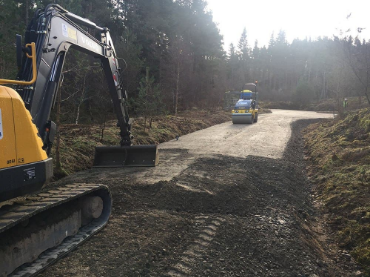What is the surrounding environment of the construction scene?
Answer with a single word or phrase by referring to the visual content.

Forested area